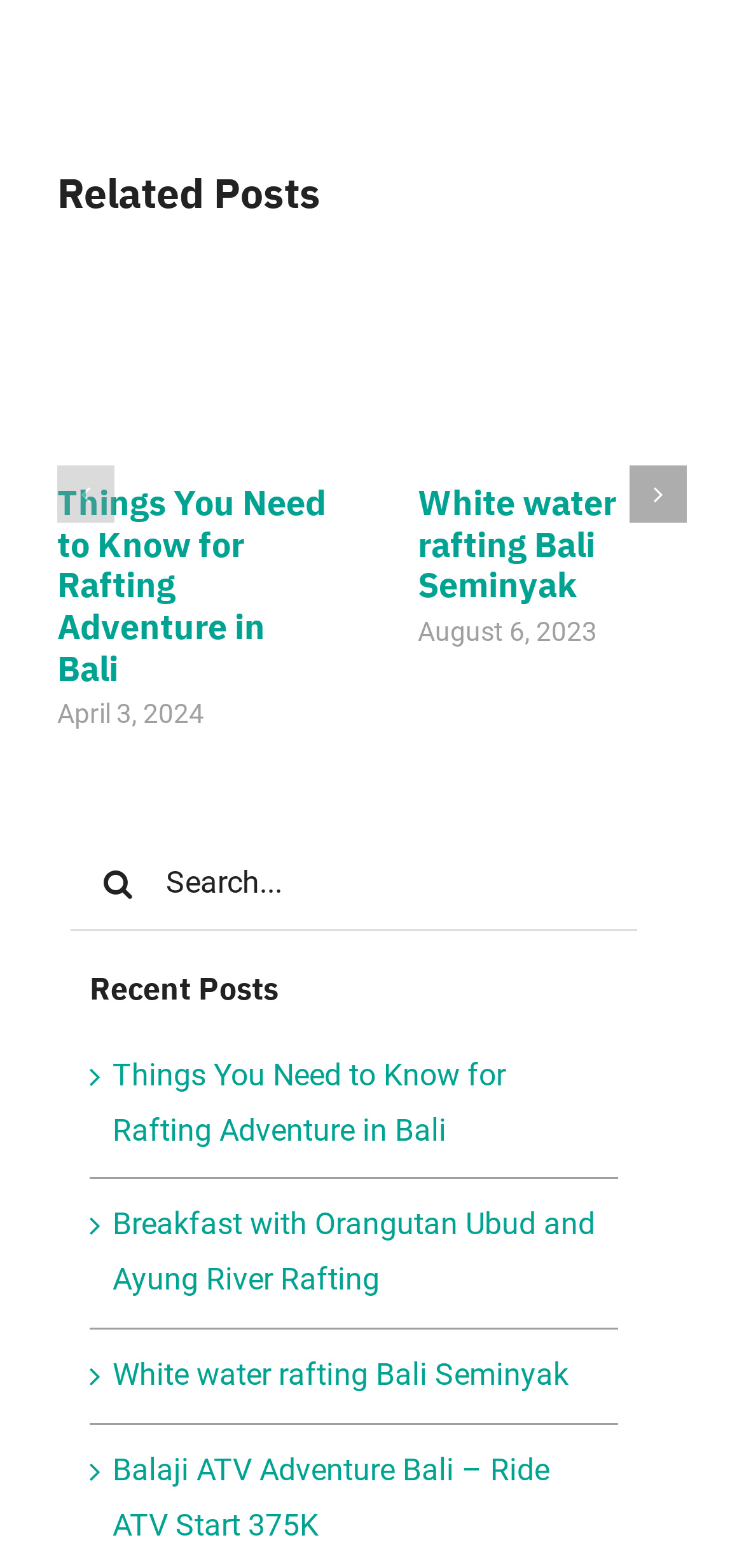Please locate the bounding box coordinates of the element that should be clicked to achieve the given instruction: "Search for something".

[0.095, 0.533, 0.856, 0.594]